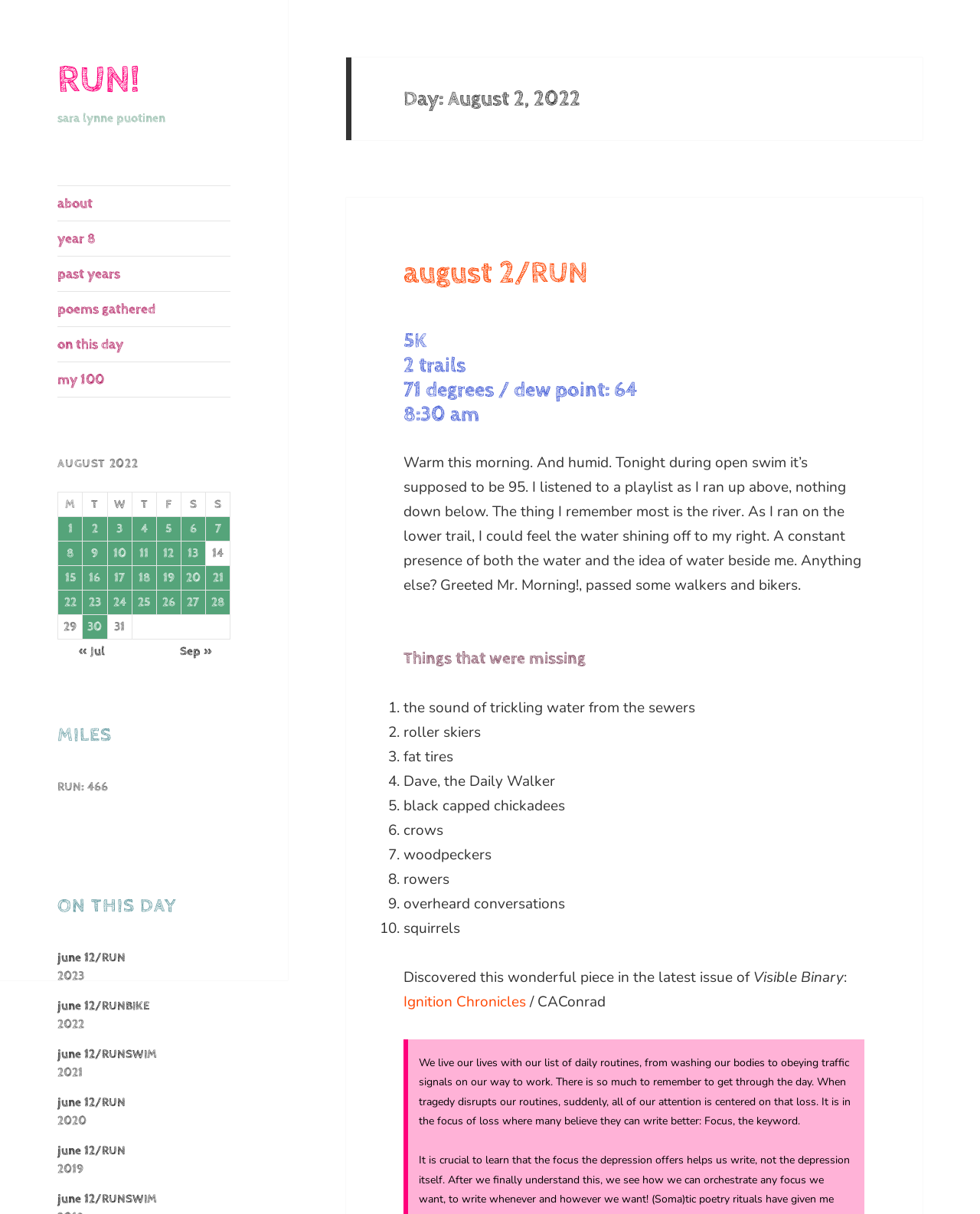Please determine the bounding box coordinates for the UI element described as: "19".

[0.16, 0.466, 0.184, 0.486]